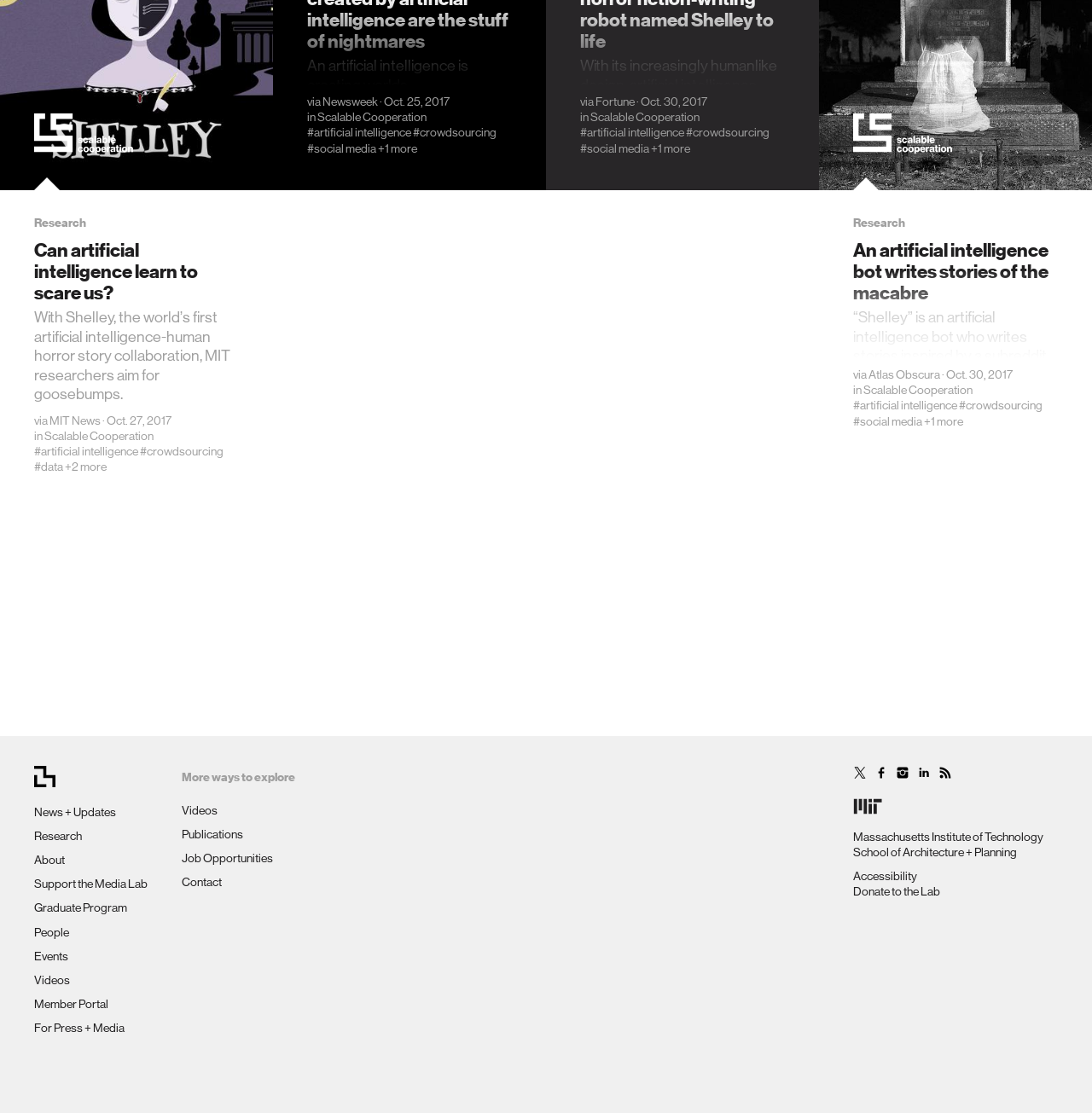Please identify the bounding box coordinates of the area I need to click to accomplish the following instruction: "Explore Scalable Cooperation".

[0.041, 0.385, 0.141, 0.398]